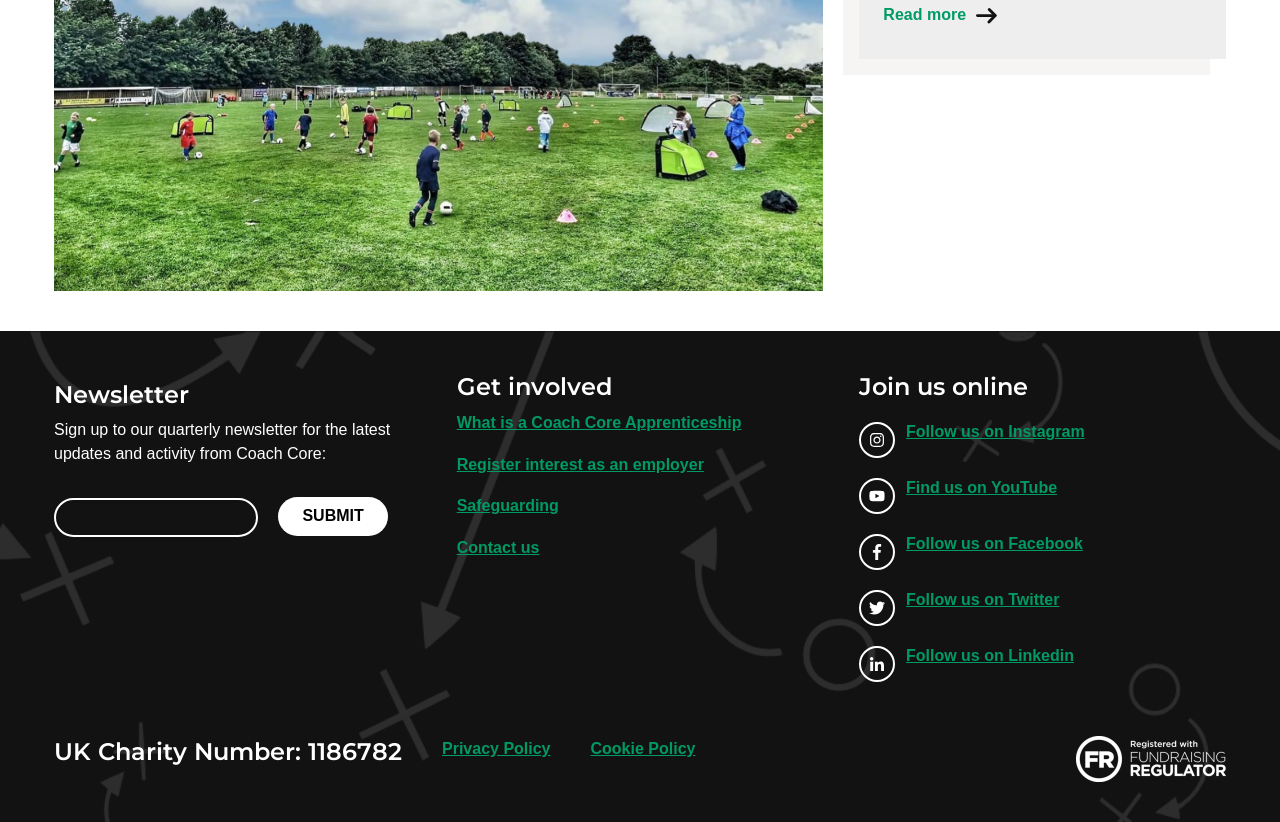Please find the bounding box coordinates of the element that needs to be clicked to perform the following instruction: "Follow Coach Core on Instagram". The bounding box coordinates should be four float numbers between 0 and 1, represented as [left, top, right, bottom].

[0.671, 0.511, 0.958, 0.56]